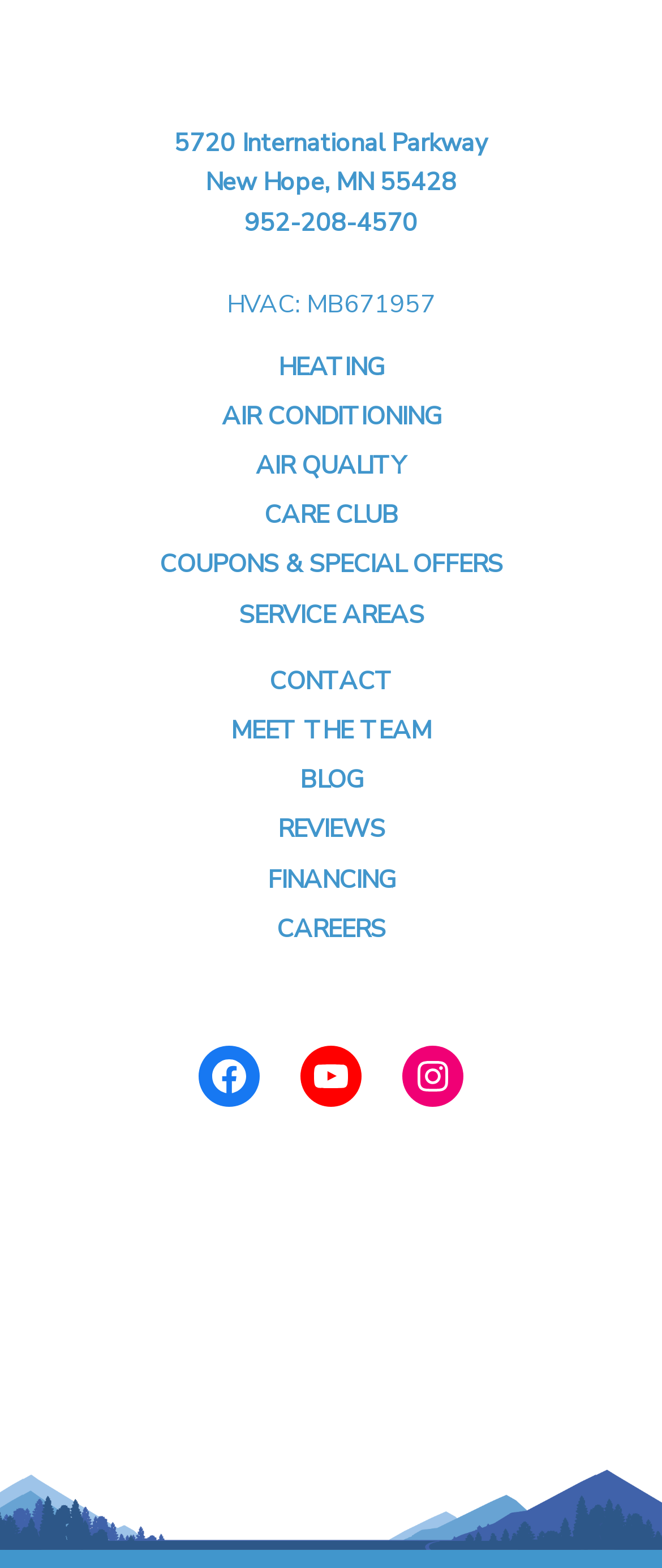Please determine the bounding box coordinates of the area that needs to be clicked to complete this task: 'go to HEATING page'. The coordinates must be four float numbers between 0 and 1, formatted as [left, top, right, bottom].

[0.421, 0.223, 0.579, 0.244]